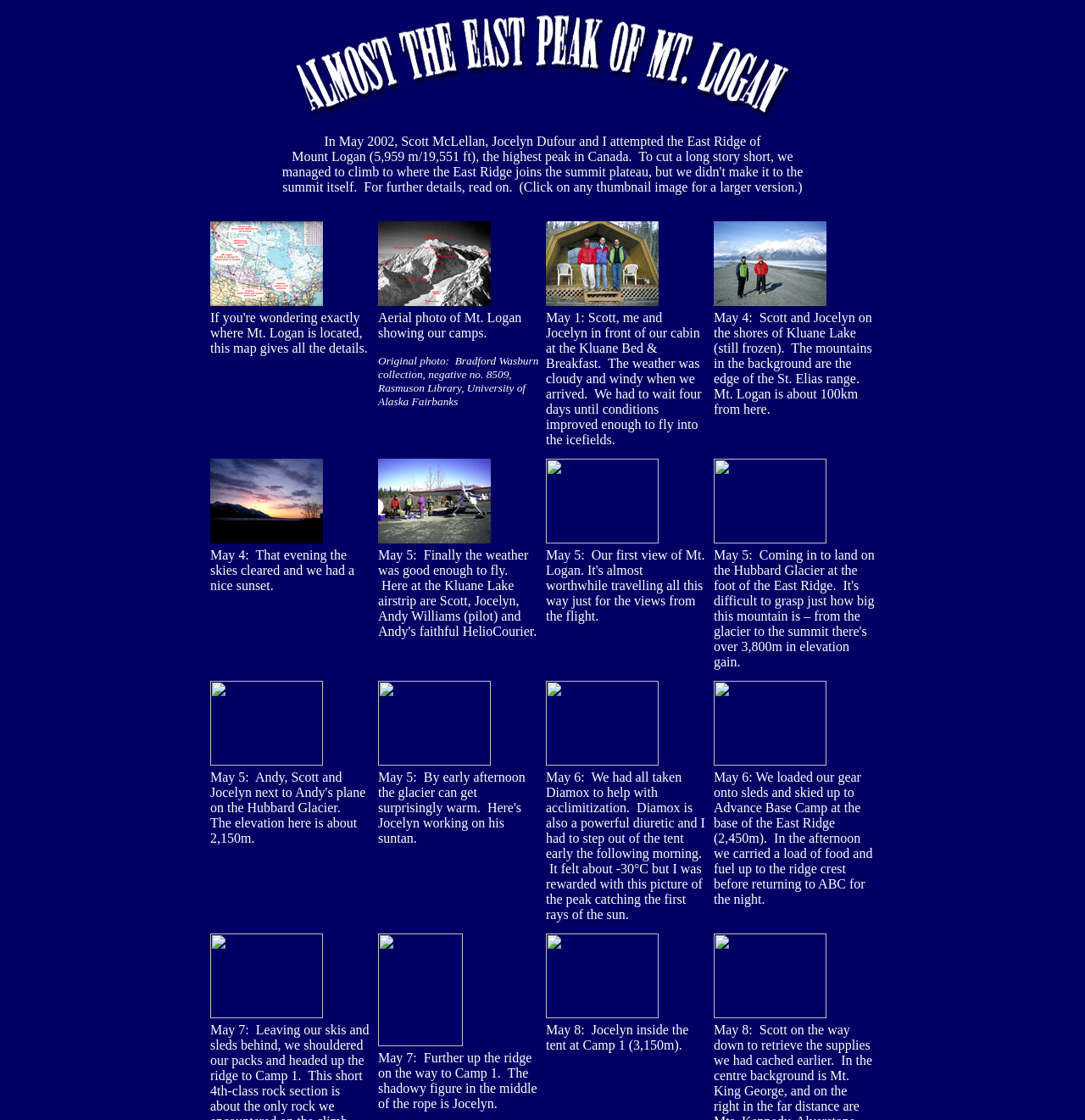Where is Mt. Logan located?
From the screenshot, provide a brief answer in one word or phrase.

Canada